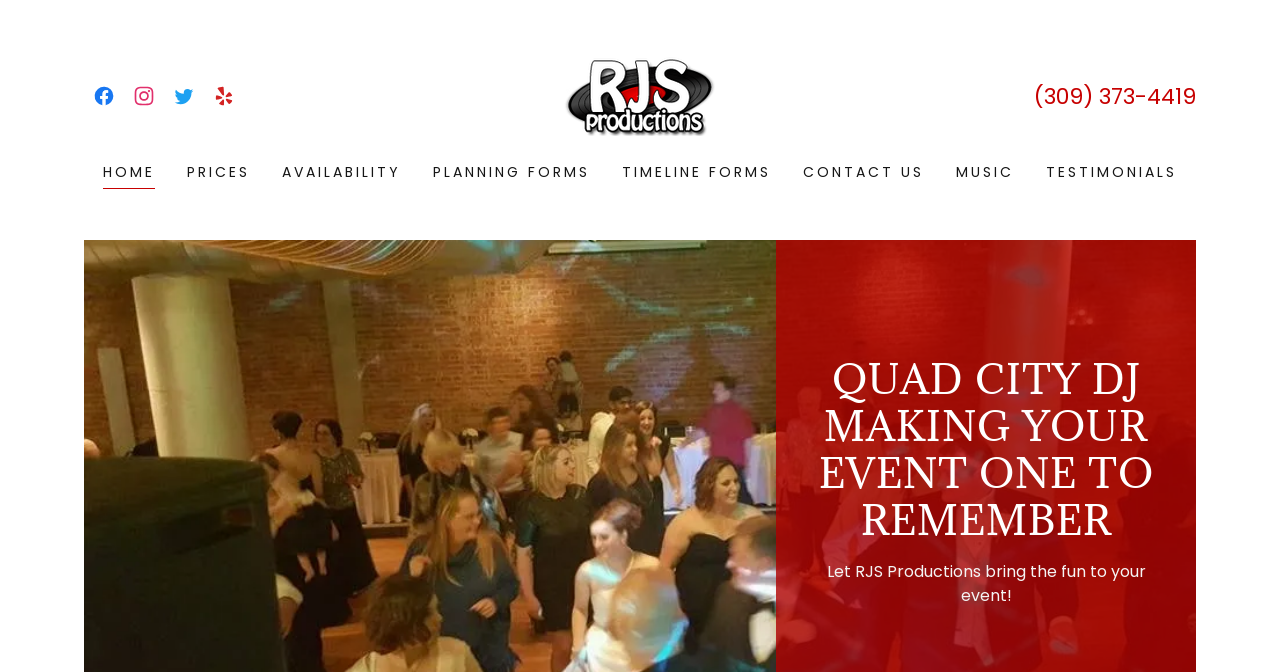What is the phone number to contact the DJ service?
Look at the image and answer the question with a single word or phrase.

(309) 373-4419